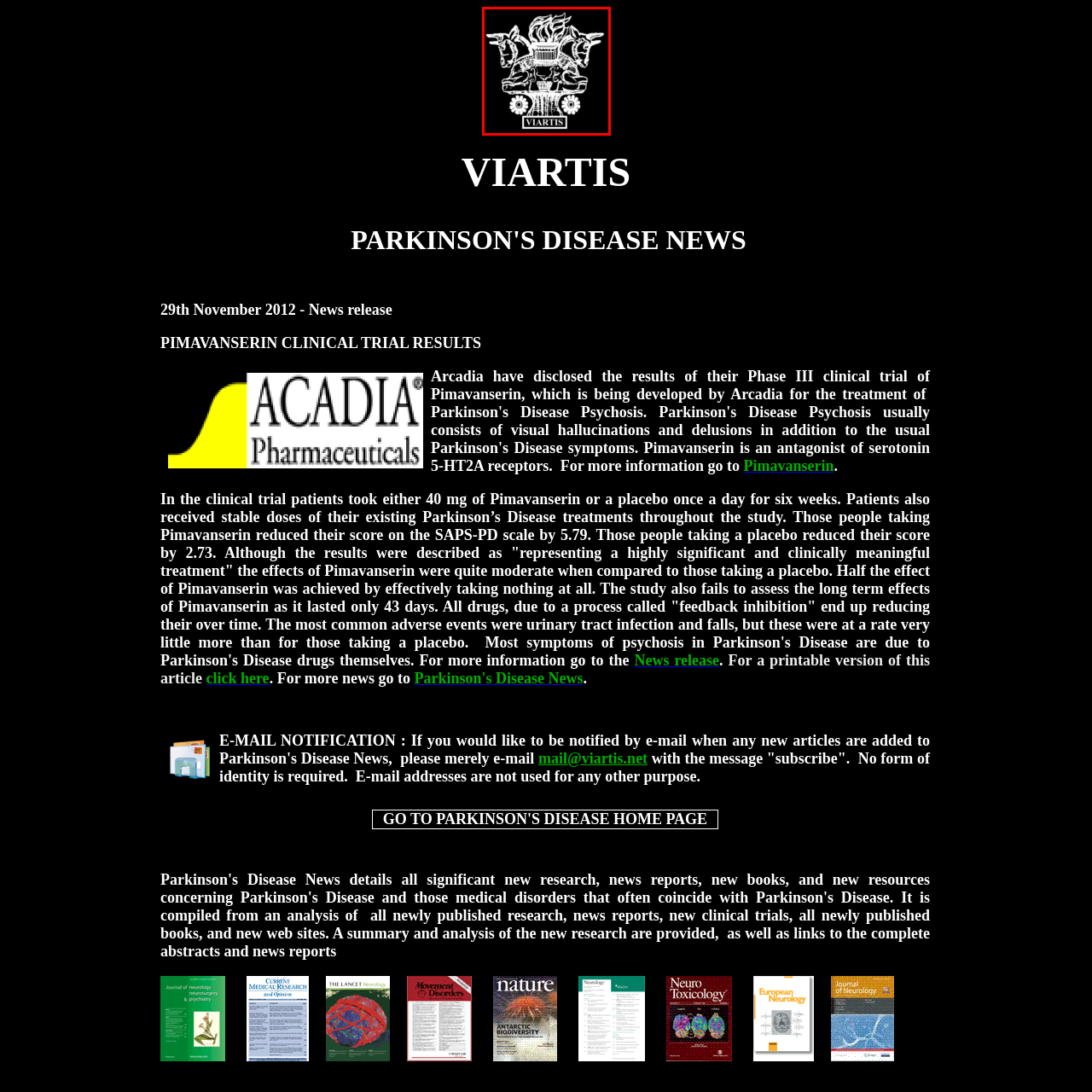Inspect the image within the red box and provide a detailed and thorough answer to the following question: What does the flame above the chariot represent?

Above the chariot, there is a flame that represents innovation and vitality, which is a symbol used by the company to convey its focus on advancing healthcare solutions.